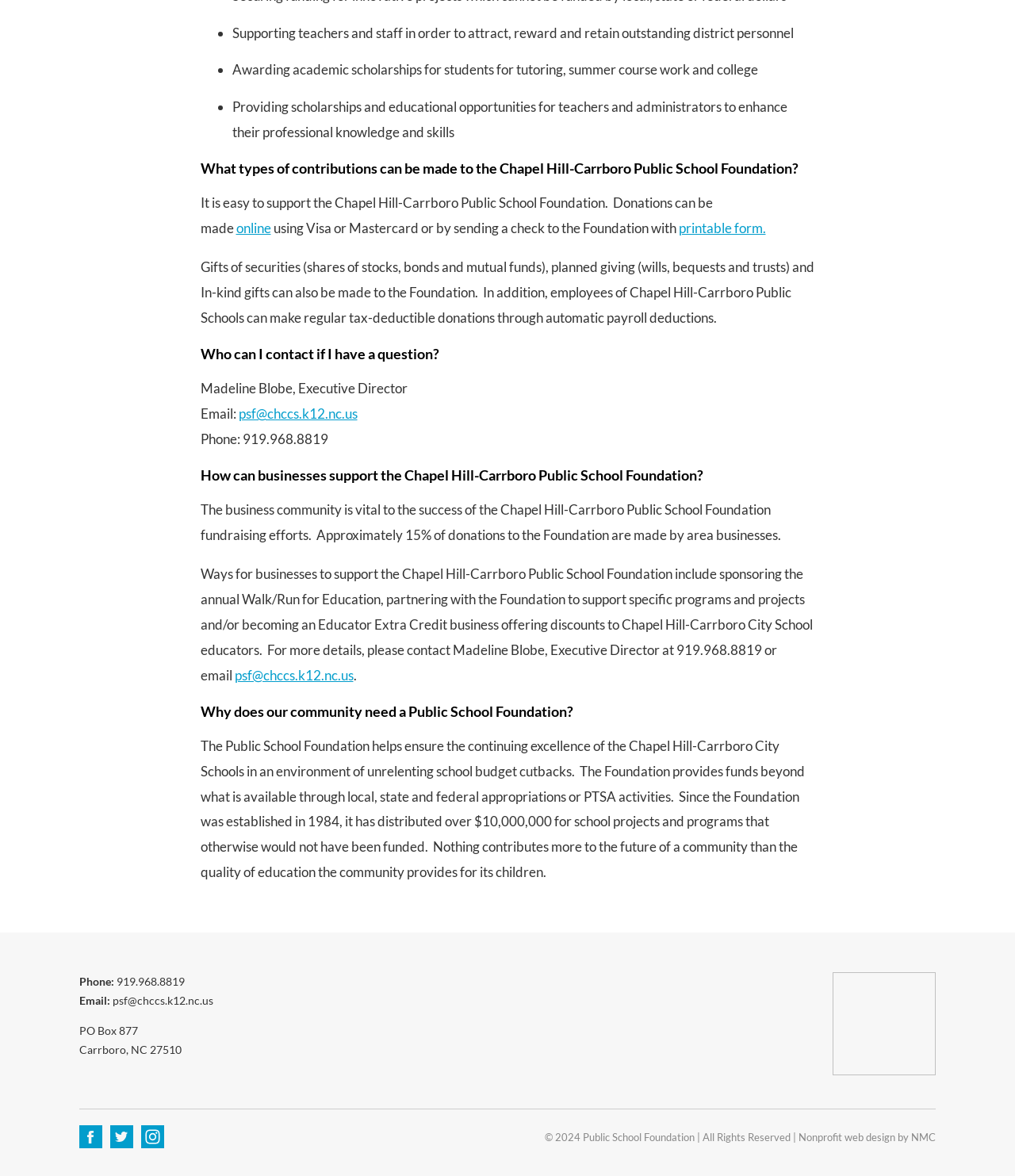How can individuals make donations to the Foundation?
Refer to the image and give a detailed answer to the query.

According to the webpage, individuals can make donations to the Foundation online using Visa or Mastercard, or by sending a check to the Foundation with a printable form.